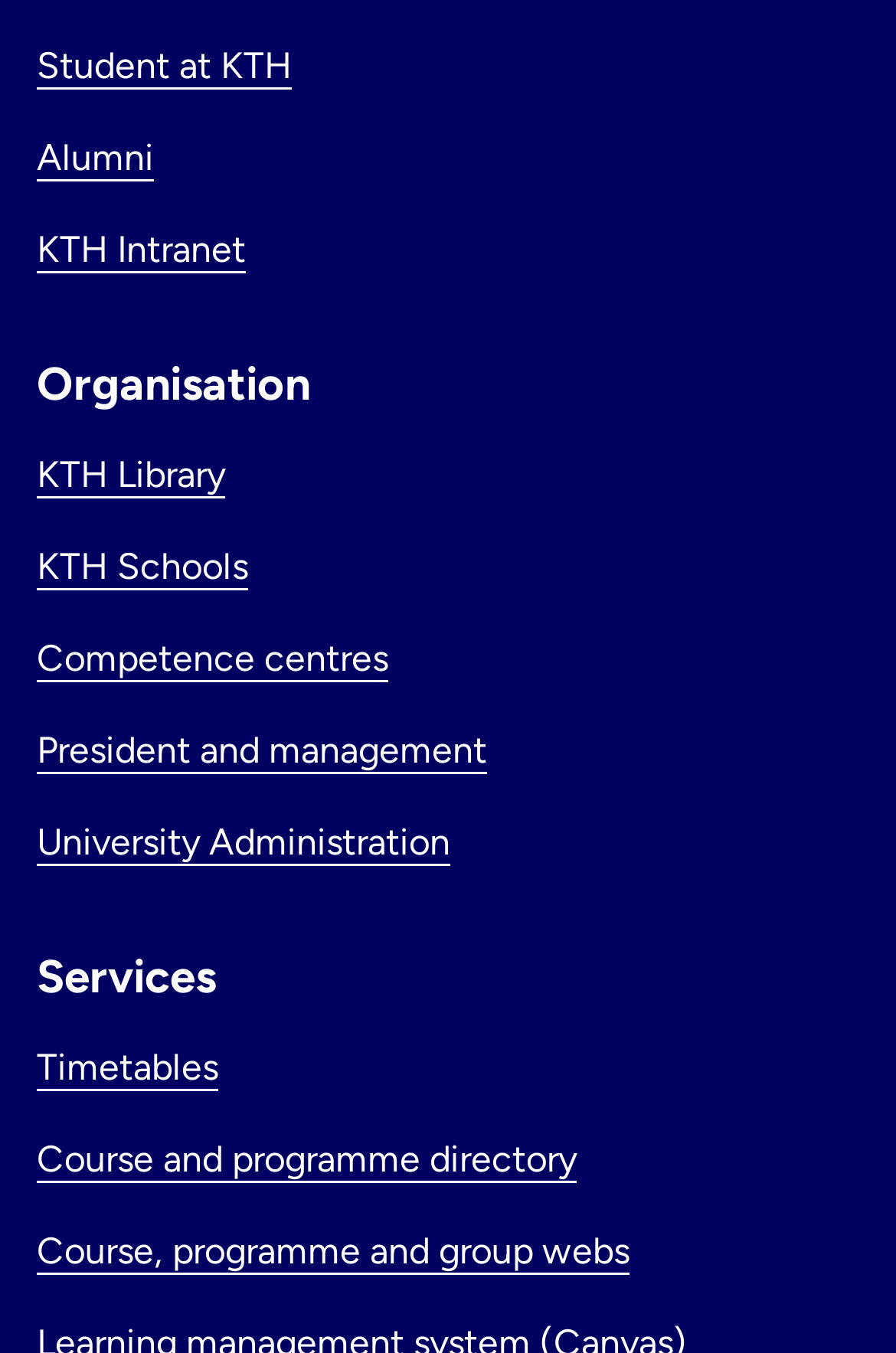Refer to the element description Course and programme directory and identify the corresponding bounding box in the screenshot. Format the coordinates as (top-left x, top-left y, bottom-right x, bottom-right y) with values in the range of 0 to 1.

[0.041, 0.84, 0.644, 0.873]